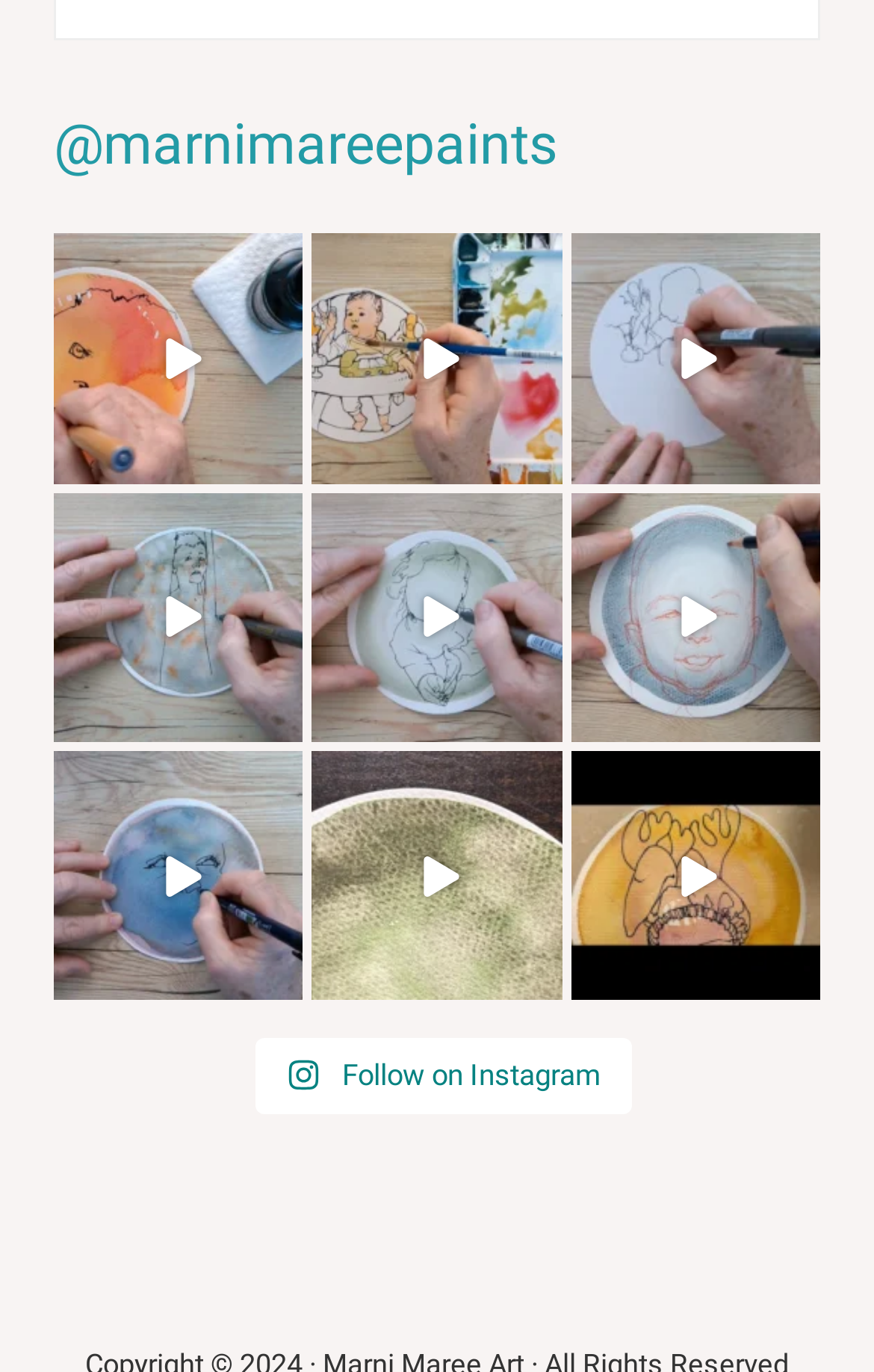What is the text of the link at the bottom of the webpage?
Answer the question with as much detail as possible.

I looked at the link elements at the bottom of the webpage and found the one with the text 'Follow on Instagram'.